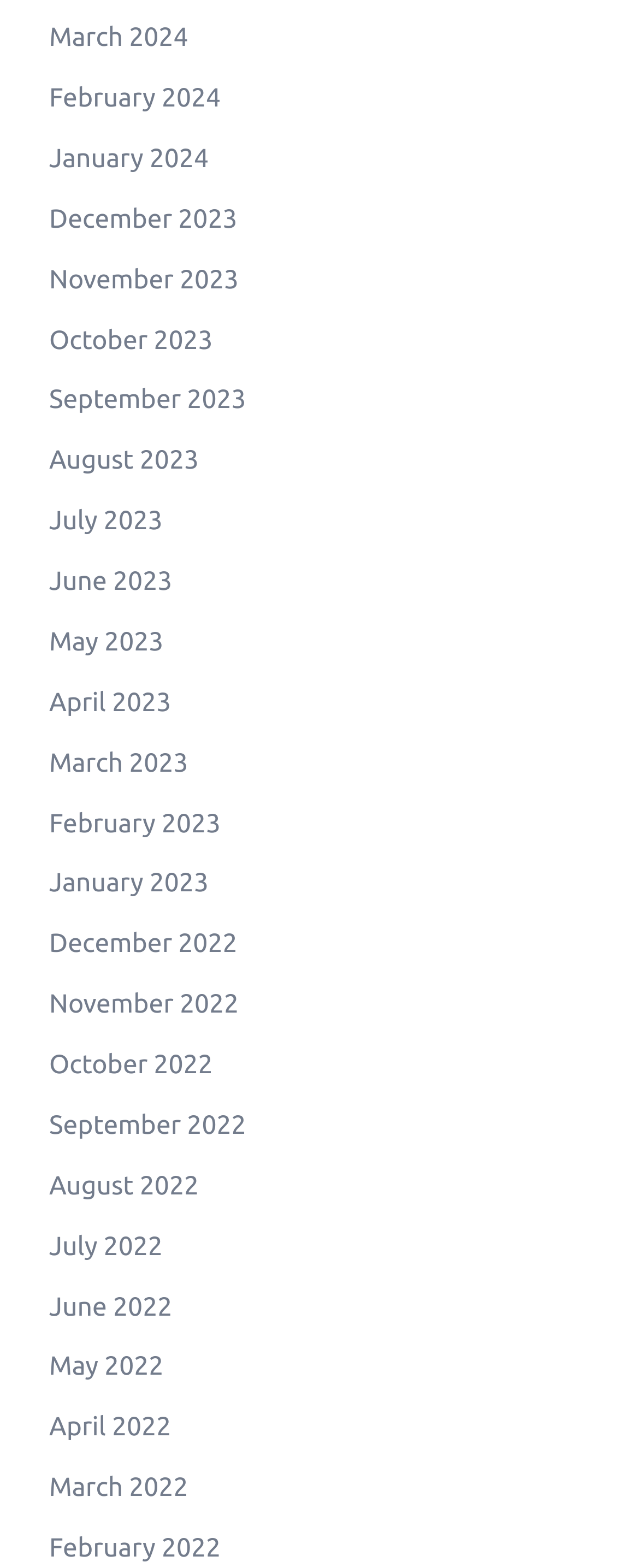Can you identify the bounding box coordinates of the clickable region needed to carry out this instruction: 'browse January 2022'? The coordinates should be four float numbers within the range of 0 to 1, stated as [left, top, right, bottom].

[0.077, 0.785, 0.255, 0.804]